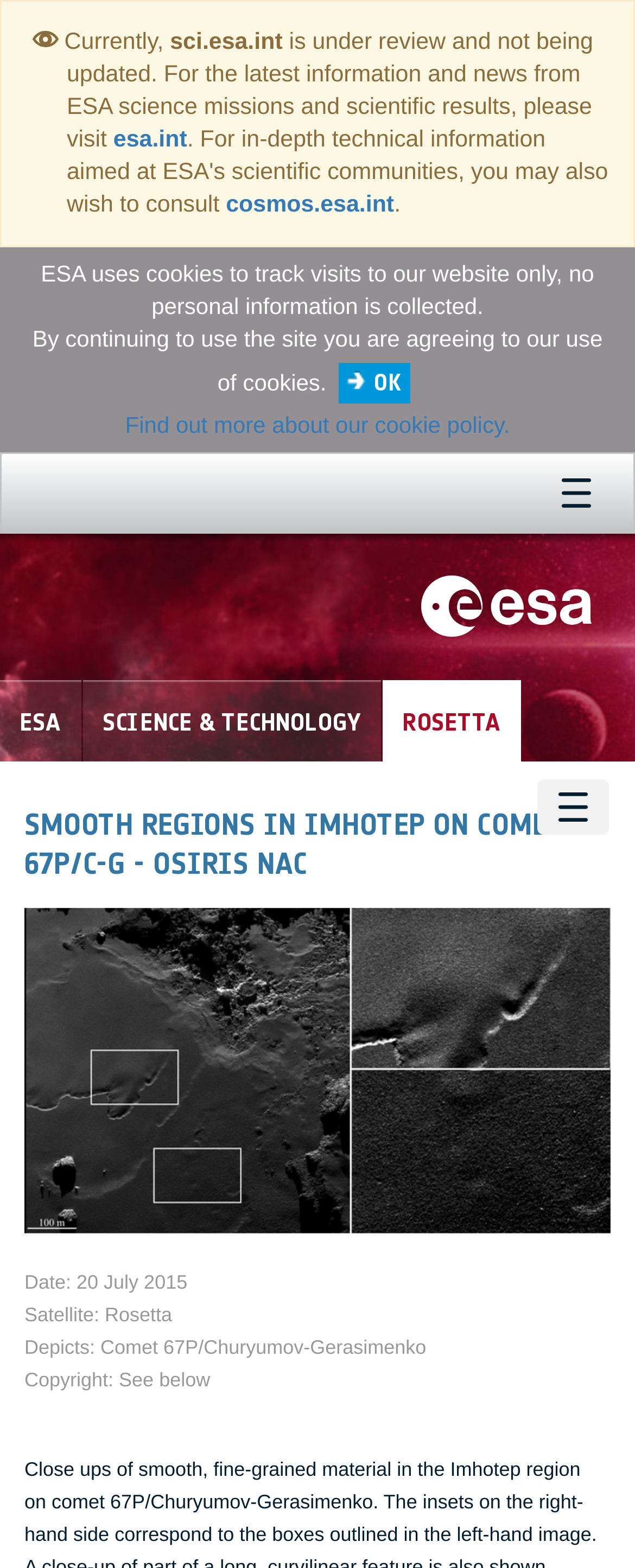Consider the image and give a detailed and elaborate answer to the question: 
What is the name of the satellite?

I found the answer by looking at the text 'Satellite: Rosetta' located at the bottom of the webpage, which provides information about the satellite used in the context.